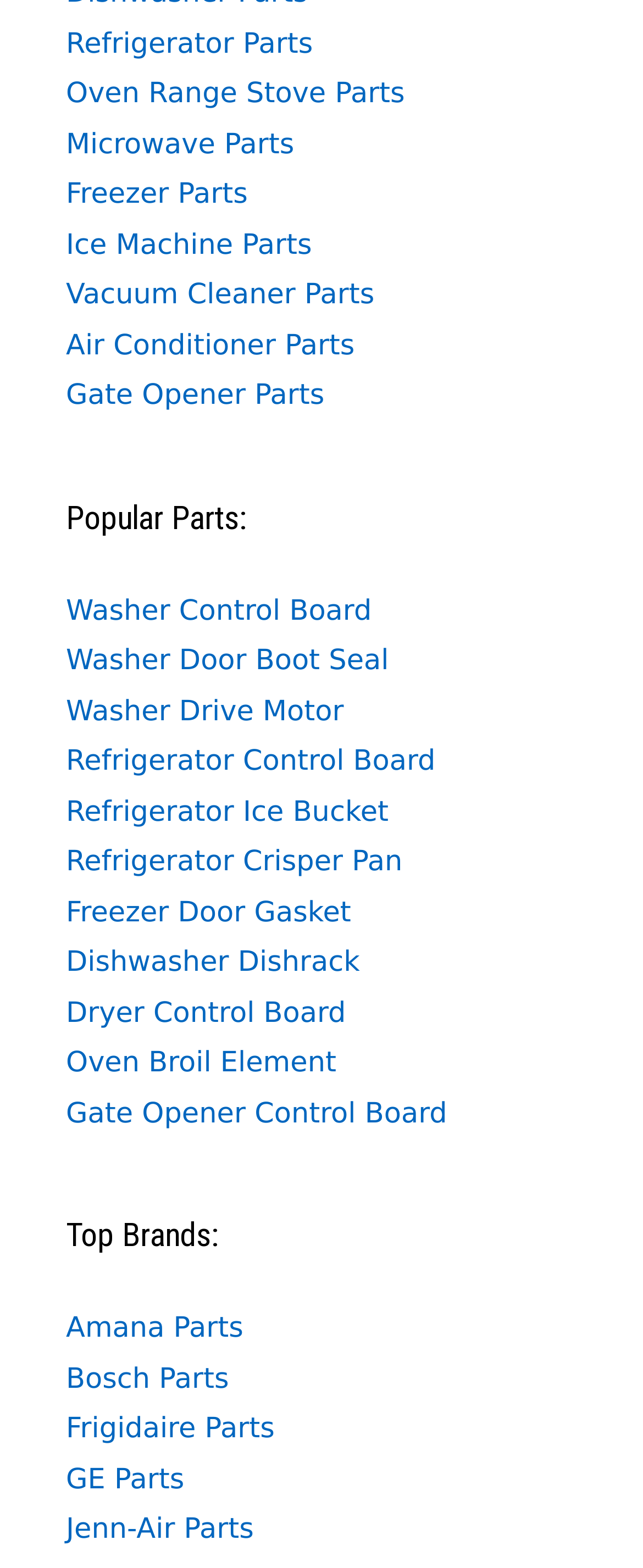Determine the bounding box coordinates for the area that needs to be clicked to fulfill this task: "Explore Oven Broil Element". The coordinates must be given as four float numbers between 0 and 1, i.e., [left, top, right, bottom].

[0.103, 0.668, 0.523, 0.689]